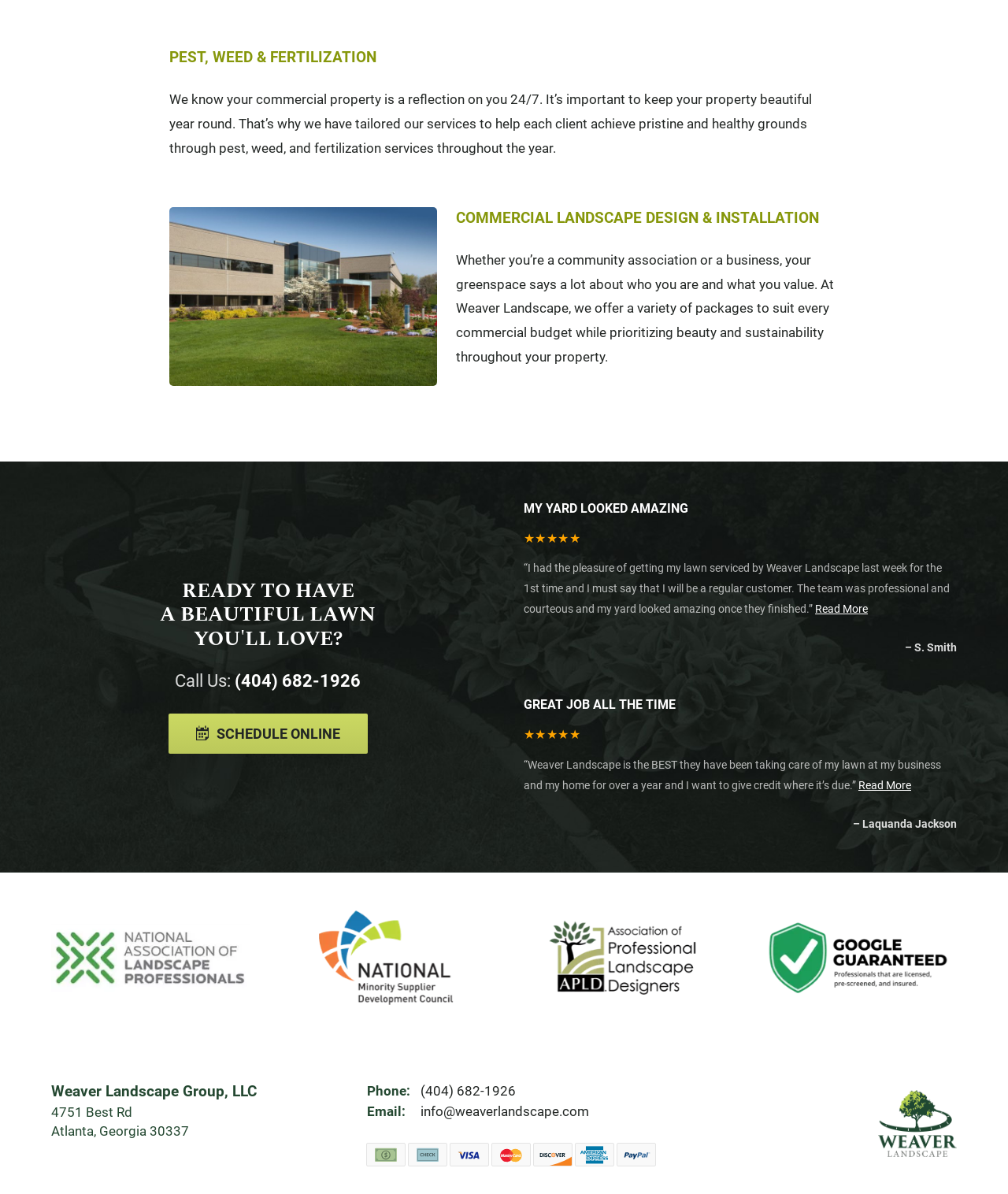Given the element description Great Job All the Time, identify the bounding box coordinates for the UI element on the webpage screenshot. The format should be (top-left x, top-left y, bottom-right x, bottom-right y), with values between 0 and 1.

[0.52, 0.584, 0.67, 0.597]